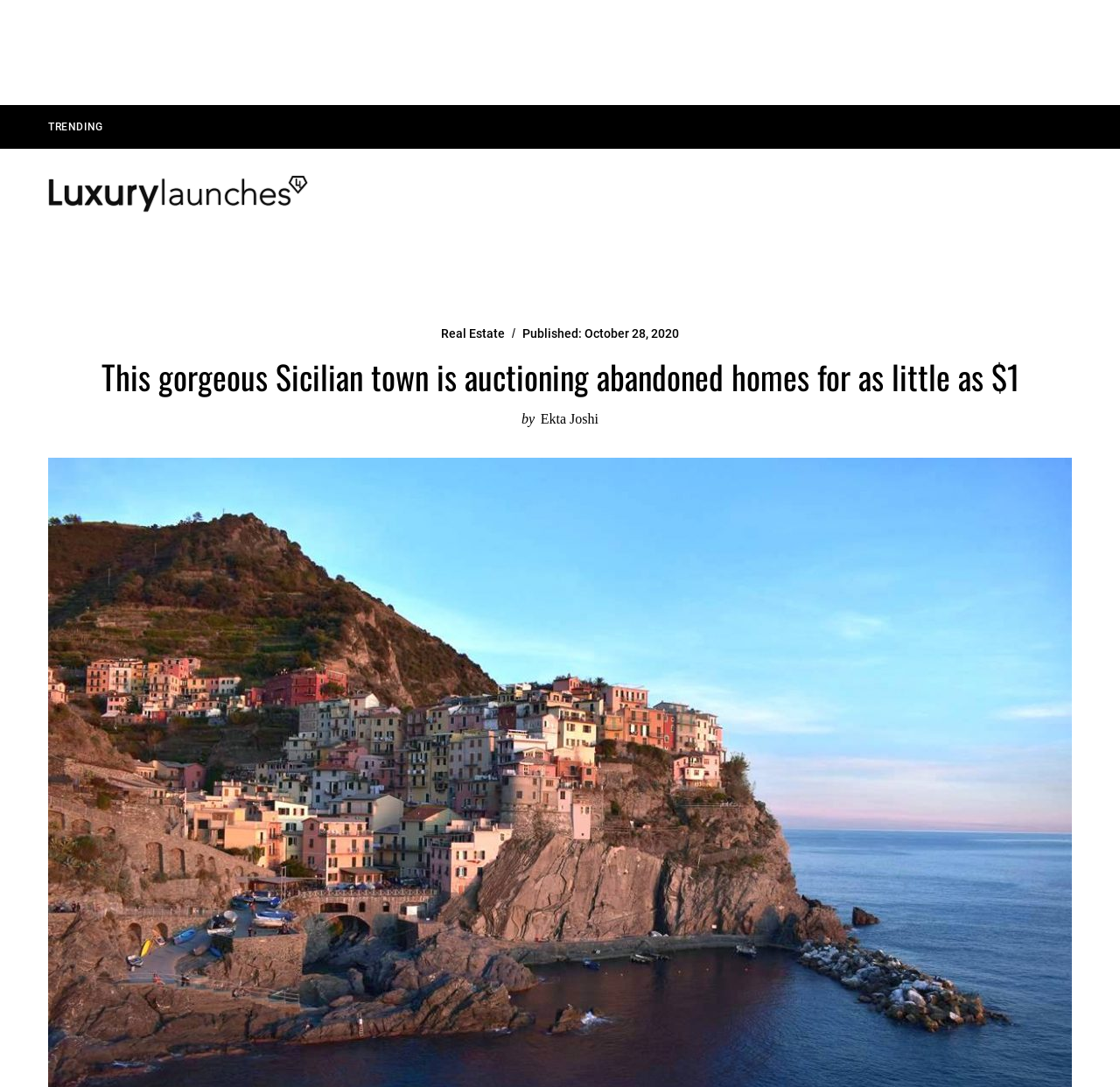Pinpoint the bounding box coordinates of the element you need to click to execute the following instruction: "Visit Luxurylaunches homepage". The bounding box should be represented by four float numbers between 0 and 1, in the format [left, top, right, bottom].

[0.043, 0.161, 0.276, 0.196]